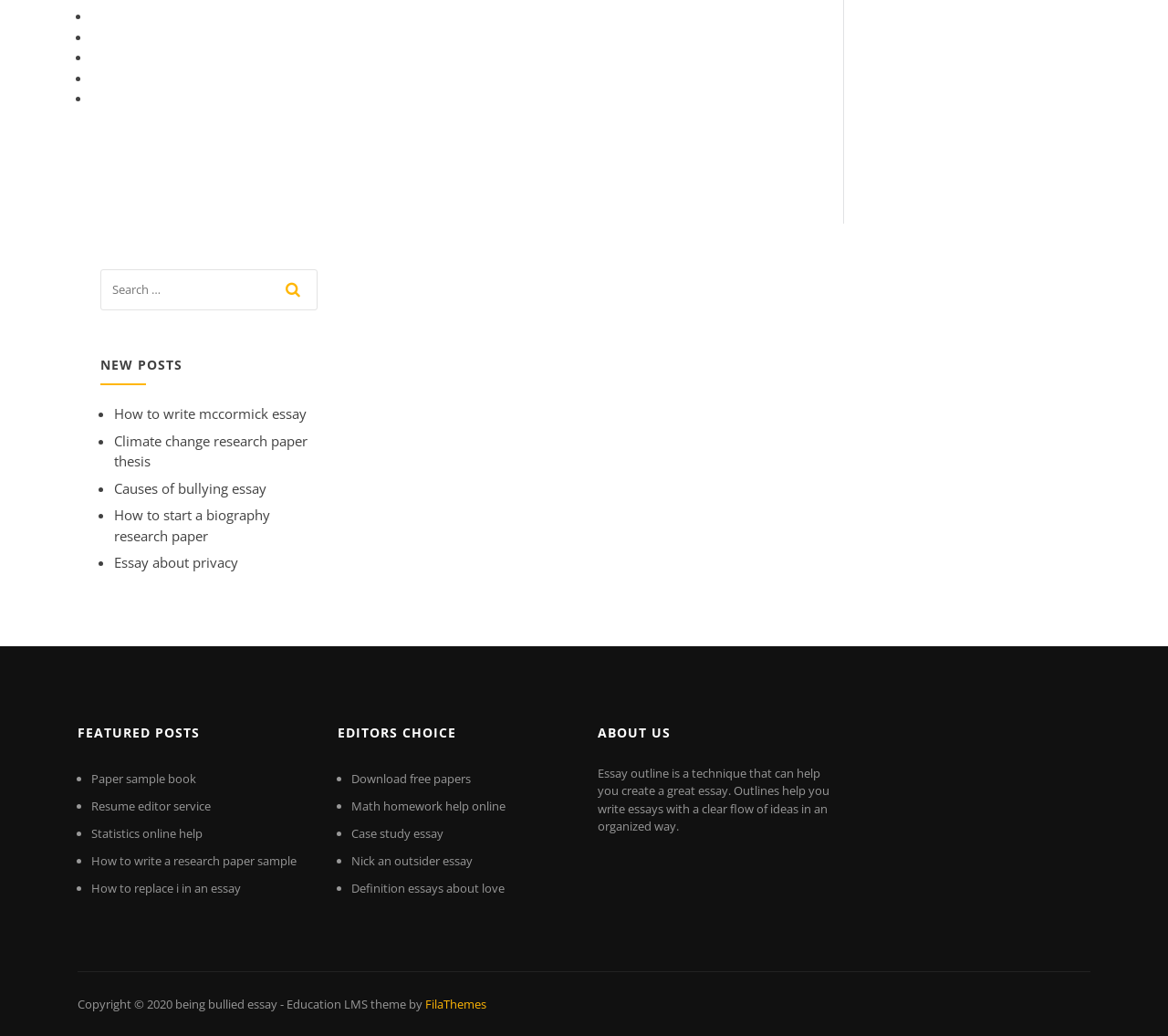Please identify the coordinates of the bounding box for the clickable region that will accomplish this instruction: "Read more about Resource Conservation and the Circular Economy".

None